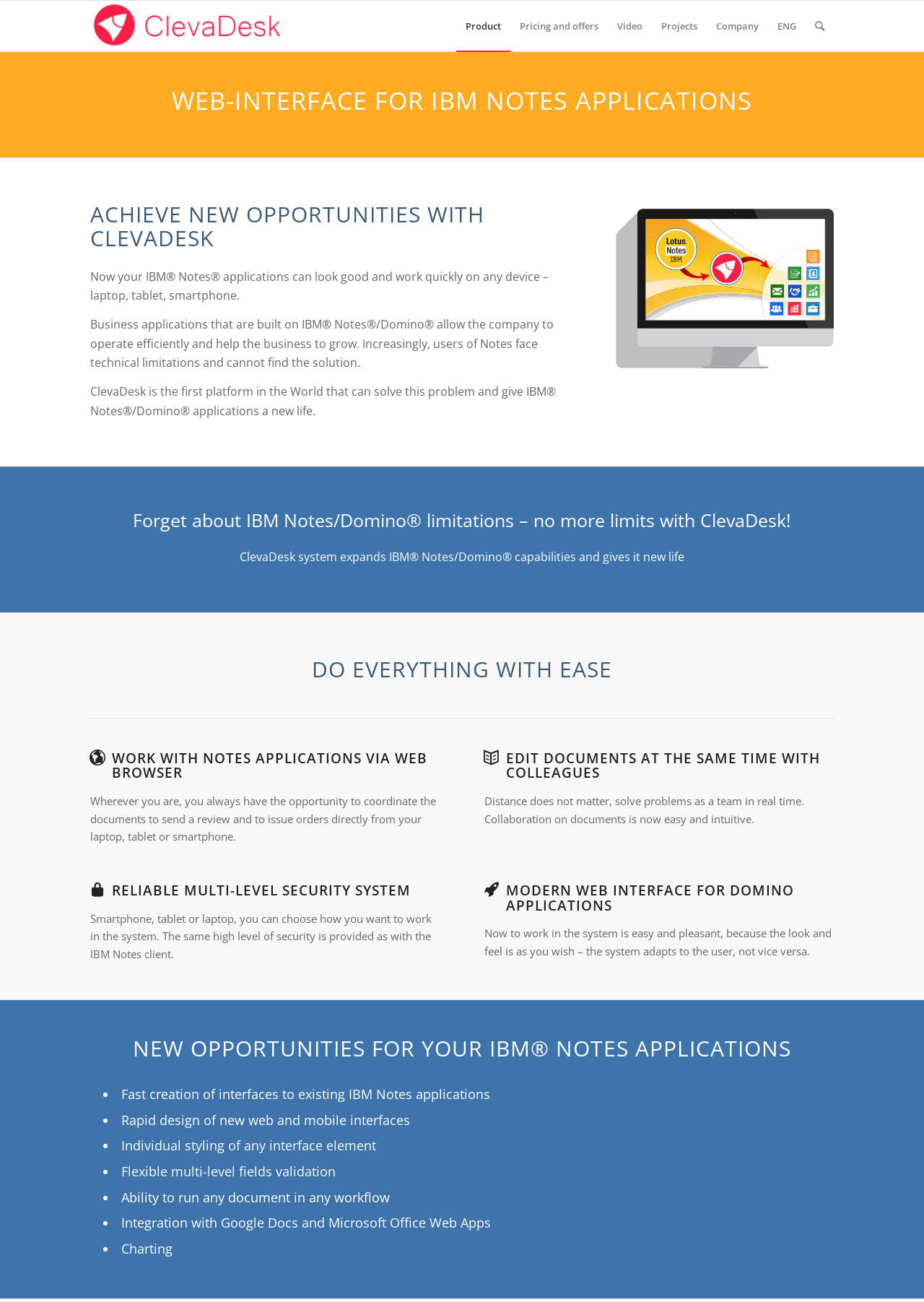Create a detailed summary of all the visual and textual information on the webpage.

The webpage is about ClevaDesk, a platform that solves the problem of IBM Notes/Domino applications' limitations. At the top, there is a logo and a navigation menu with links to "Product", "Pricing and offers", "Video", "Projects", "Company", and "ENG". 

Below the navigation menu, there is a main section with a heading "WEB-INTERFACE FOR IBM NOTES APPLICATIONS" followed by a brief introduction to the problem of IBM Notes/Domino applications' limitations. 

The next section has a heading "ACHIEVE NEW OPPORTUNITIES WITH CLEVADESK" and describes how ClevaDesk can solve this problem and give IBM Notes/Domino applications a new life. There is also an image on the right side of this section.

The following section has a heading "Forget about IBM Notes/Domino limitations – no more limits with ClevaDesk!" and explains how ClevaDesk expands IBM Notes/Domino capabilities and gives it new life.

Below this section, there are three articles with headings "DO EVERYTHING WITH EASE", each describing a benefit of using ClevaDesk, such as working with Notes applications via a web browser, editing documents at the same time with colleagues, and having a reliable multi-level security system.

The next section has a heading "NEW OPPORTUNITIES FOR YOUR IBM NOTES APPLICATIONS" and lists several benefits of using ClevaDesk, including fast creation of interfaces to existing IBM Notes applications, rapid design of new web and mobile interfaces, individual styling of any interface element, flexible multi-level fields validation, ability to run any document in any workflow, integration with Google Docs and Microsoft Office Web Apps, and charting.